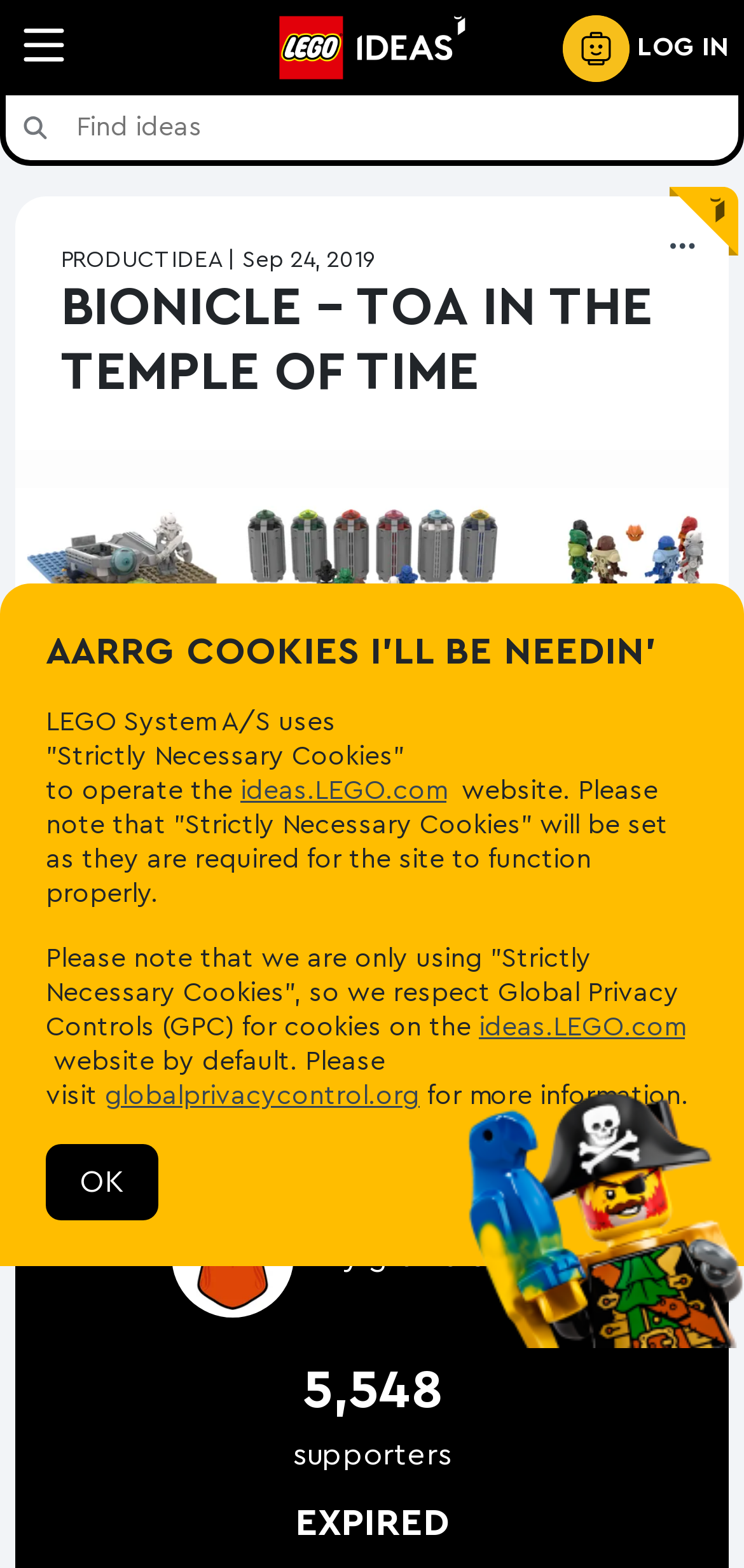Please specify the bounding box coordinates of the clickable section necessary to execute the following command: "Log in".

[0.856, 0.022, 0.979, 0.039]